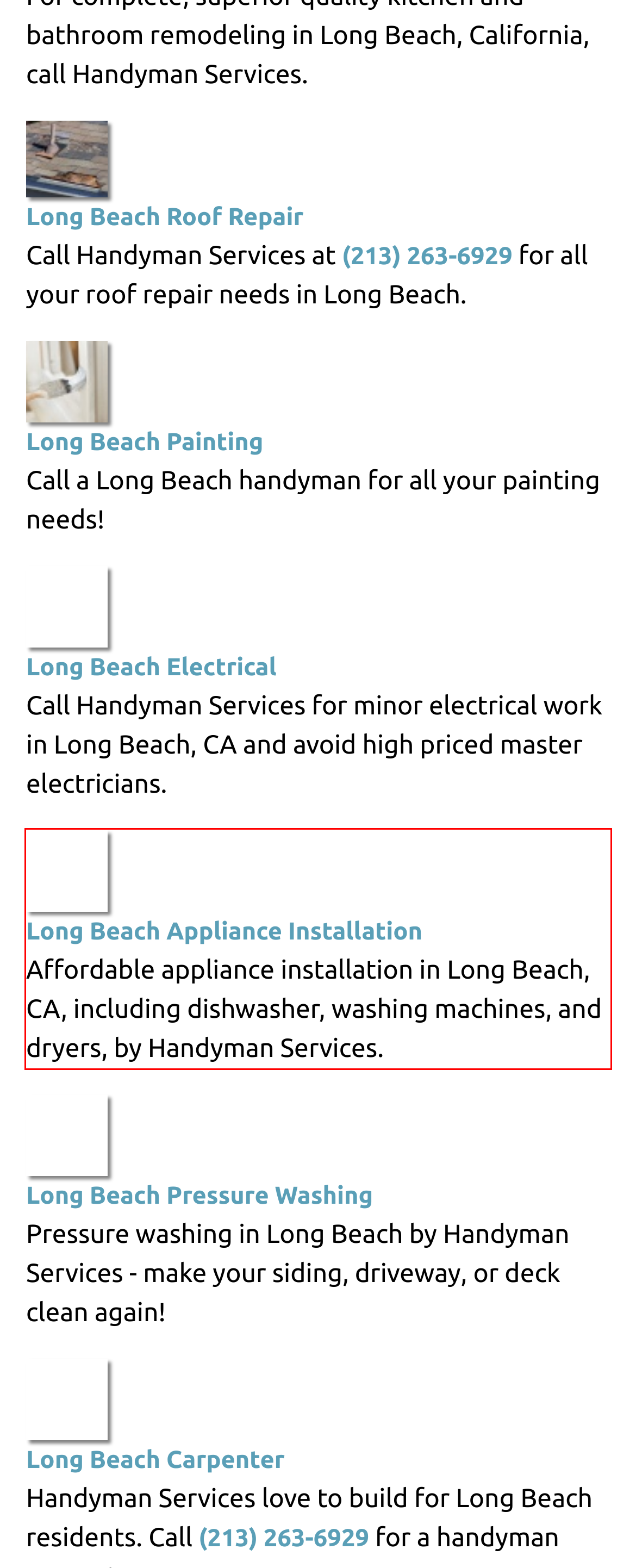You are presented with a webpage screenshot featuring a red bounding box. Perform OCR on the text inside the red bounding box and extract the content.

Long Beach Appliance Installation Affordable appliance installation in Long Beach, CA, including dishwasher, washing machines, and dryers, by Handyman Services.